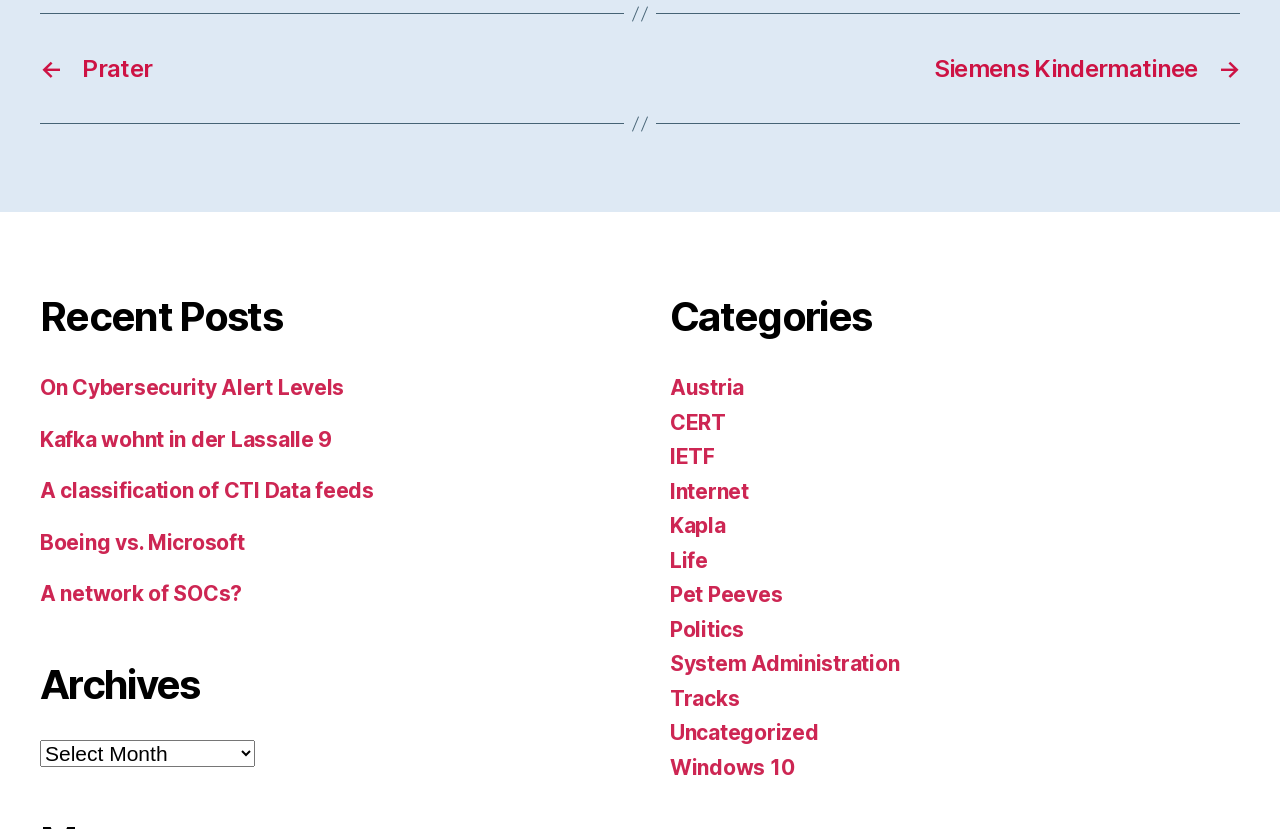Provide a short answer to the following question with just one word or phrase: What is the purpose of the combobox with the label 'Archives'?

Selecting archives